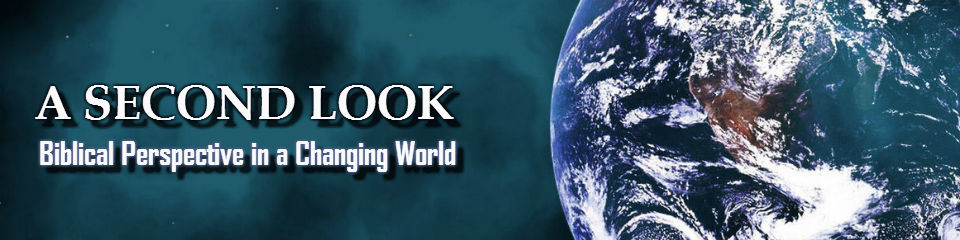Respond concisely with one word or phrase to the following query:
What is the theme of the image?

Reevaluating perspectives